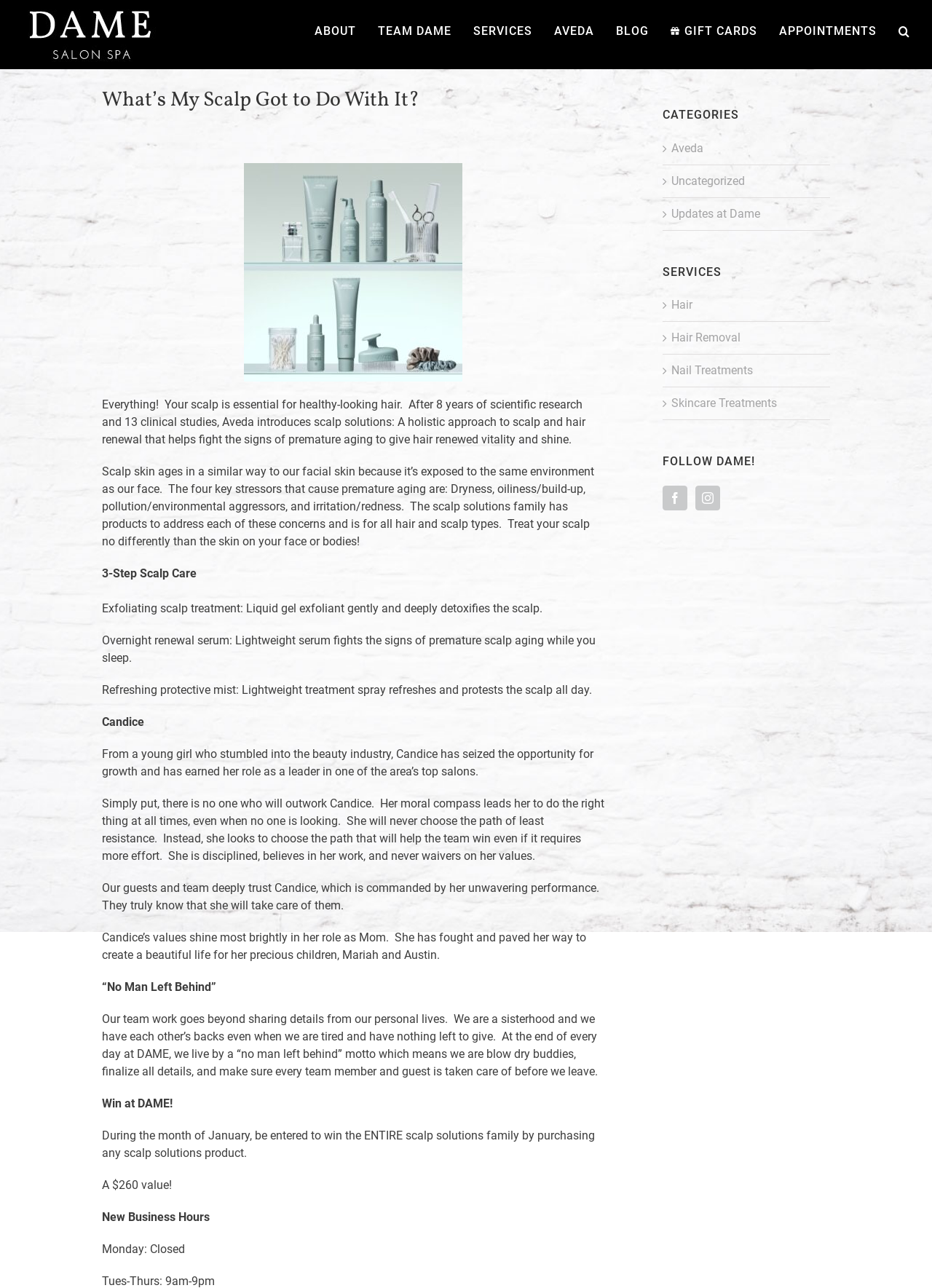Please provide a brief answer to the question using only one word or phrase: 
What is the main topic of the webpage?

Scalp care